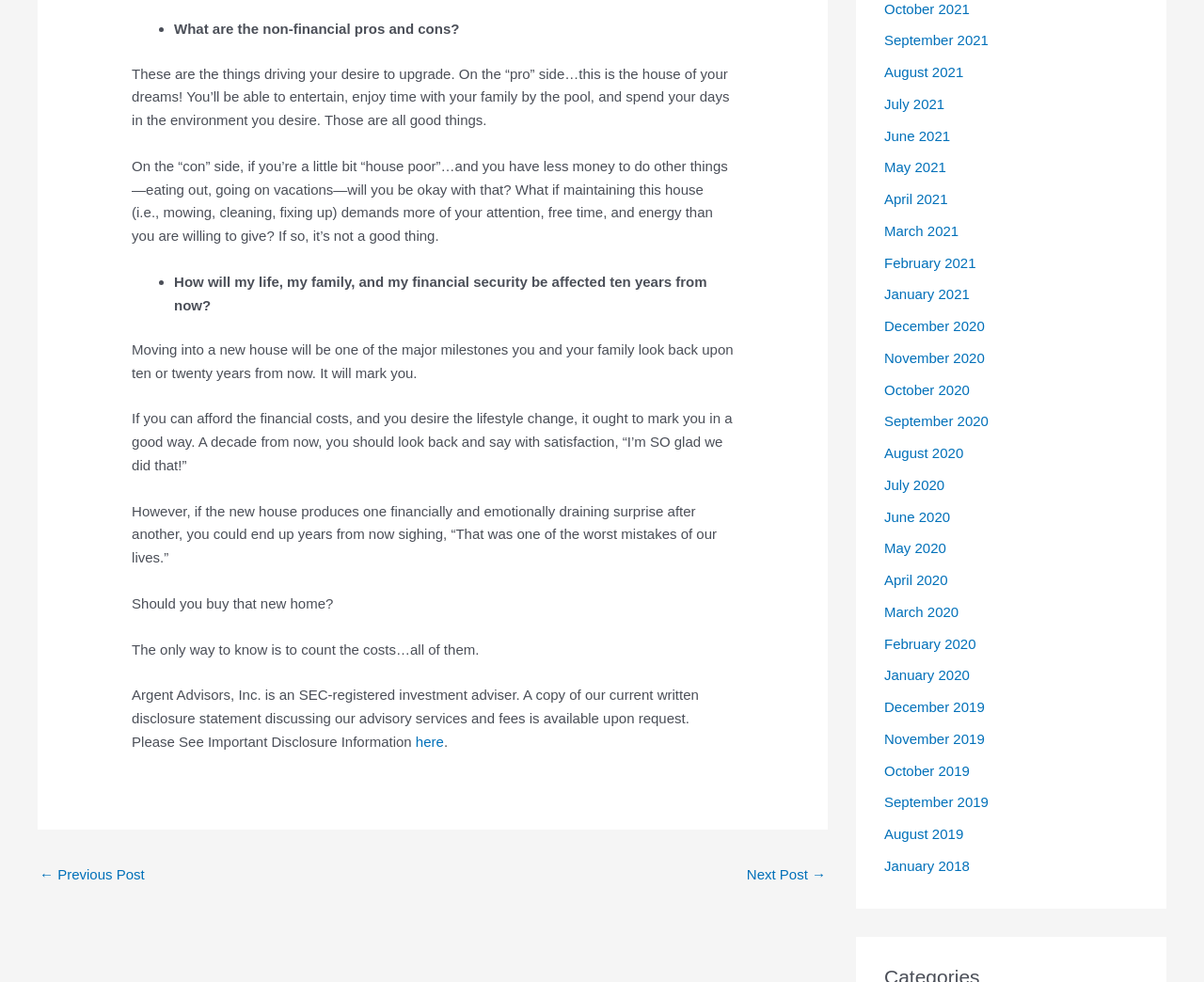Determine the bounding box coordinates of the clickable element to complete this instruction: "Click on 'Next Post →'". Provide the coordinates in the format of four float numbers between 0 and 1, [left, top, right, bottom].

[0.62, 0.875, 0.686, 0.909]